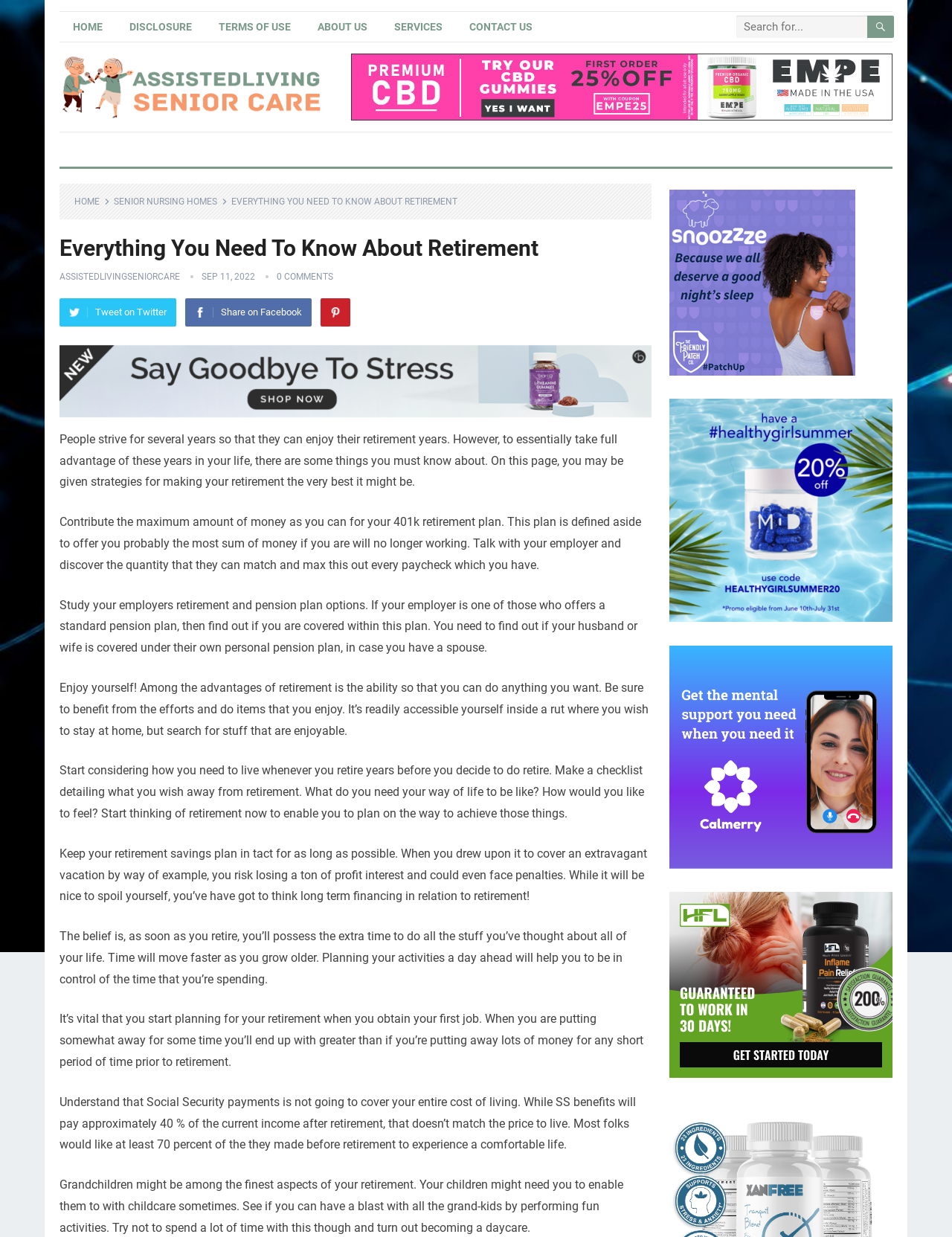What is the importance of contributing to a 401k retirement plan?
From the image, respond using a single word or phrase.

To maximize savings